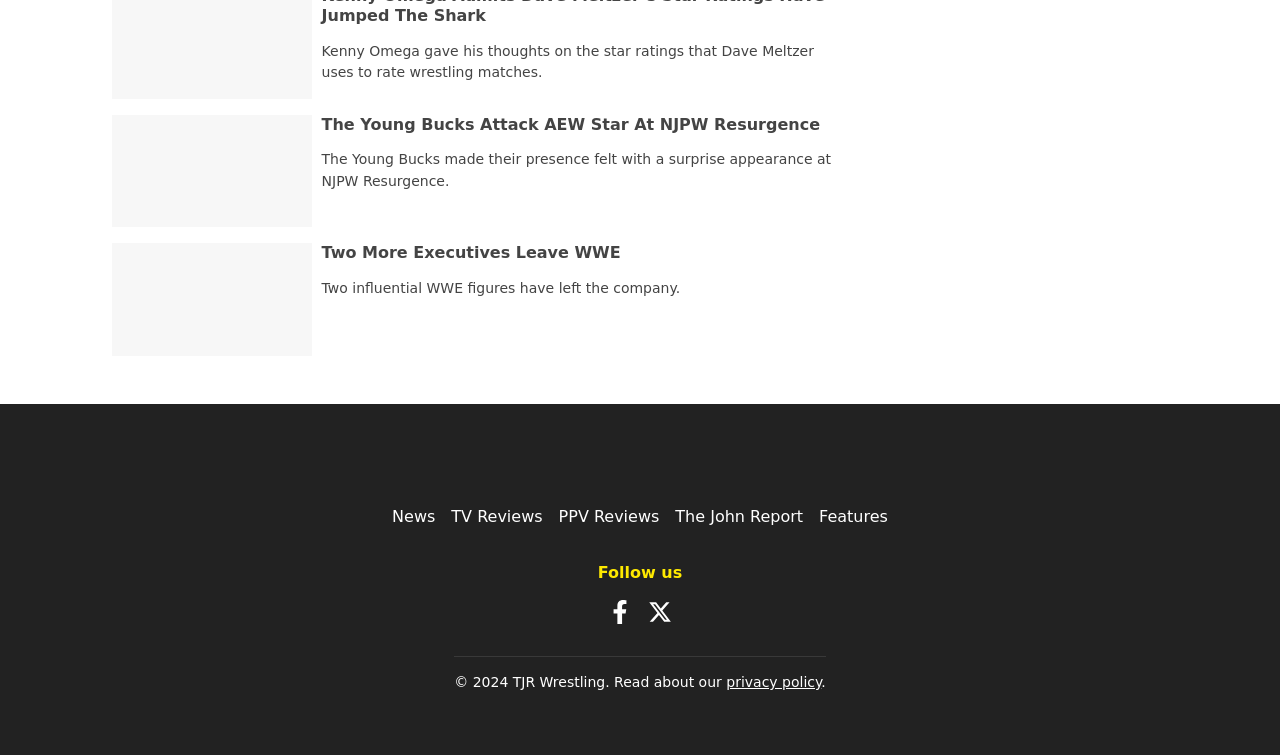Locate the bounding box coordinates of the element you need to click to accomplish the task described by this instruction: "Read The John Report".

[0.528, 0.672, 0.627, 0.697]